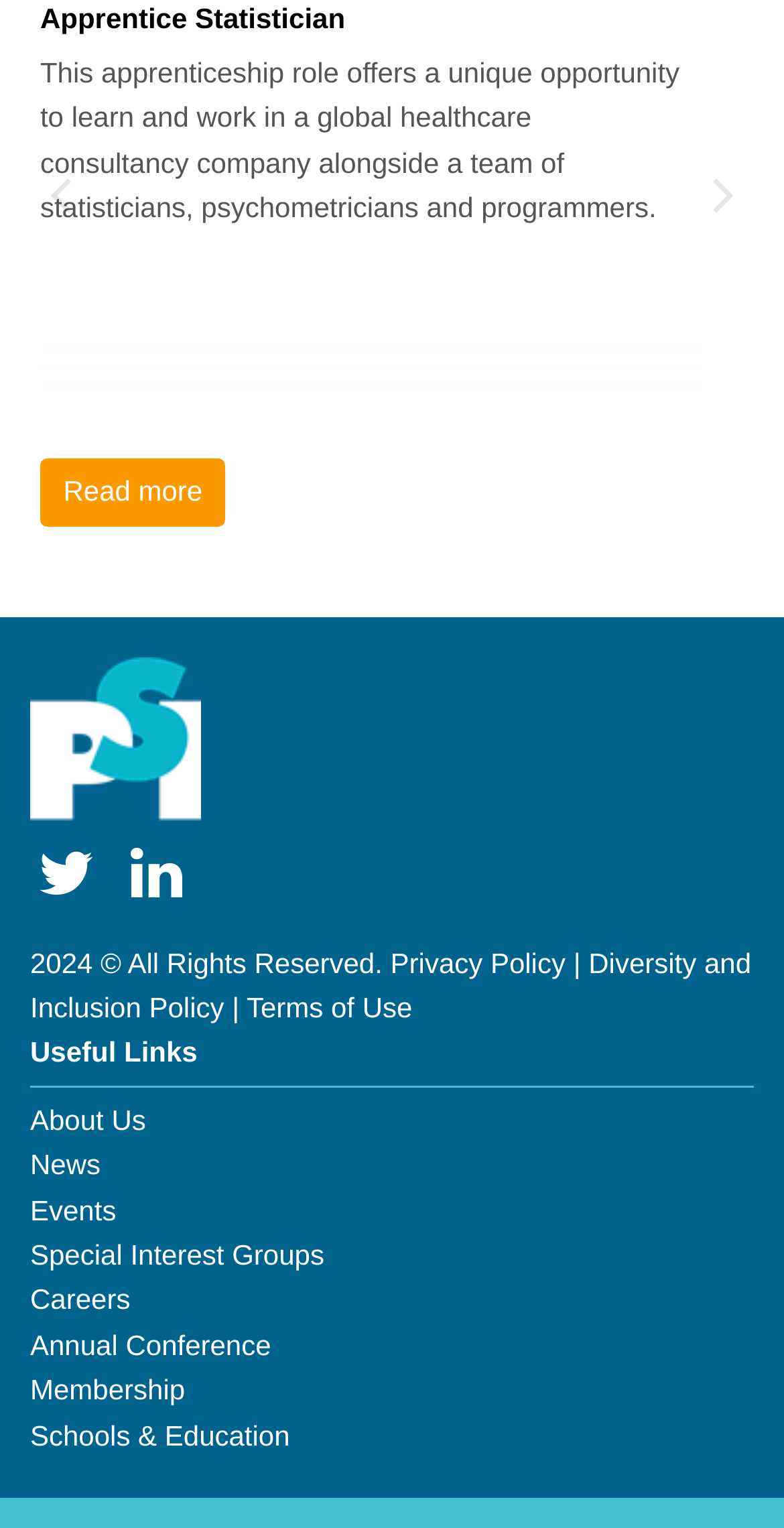How many policies are mentioned at the bottom of the webpage?
Please answer the question with a detailed response using the information from the screenshot.

There are 3 policies mentioned at the bottom of the webpage, which are 'Privacy Policy', 'Diversity and Inclusion Policy', and 'Terms of Use'.